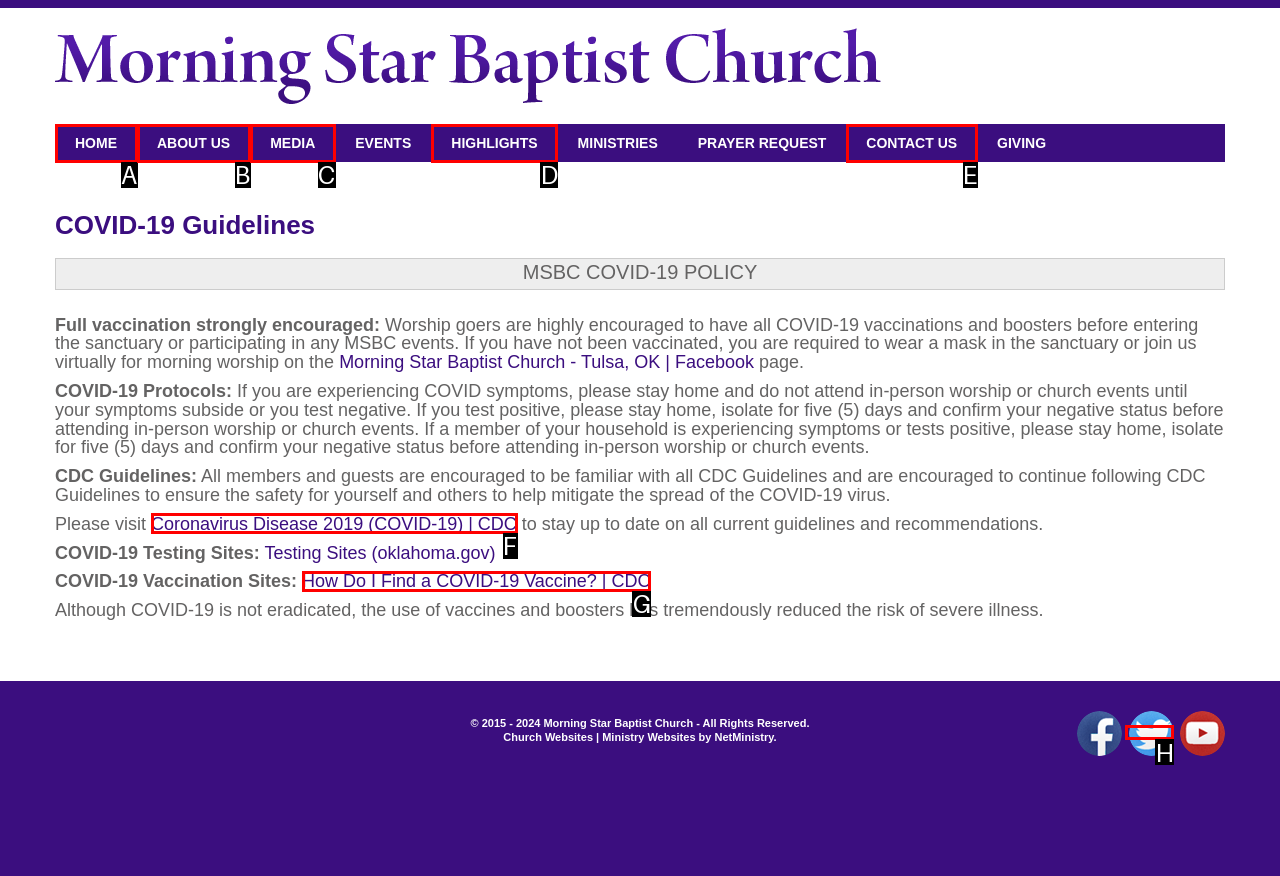Identify the letter of the UI element you need to select to accomplish the task: Read the CDC Guidelines.
Respond with the option's letter from the given choices directly.

F